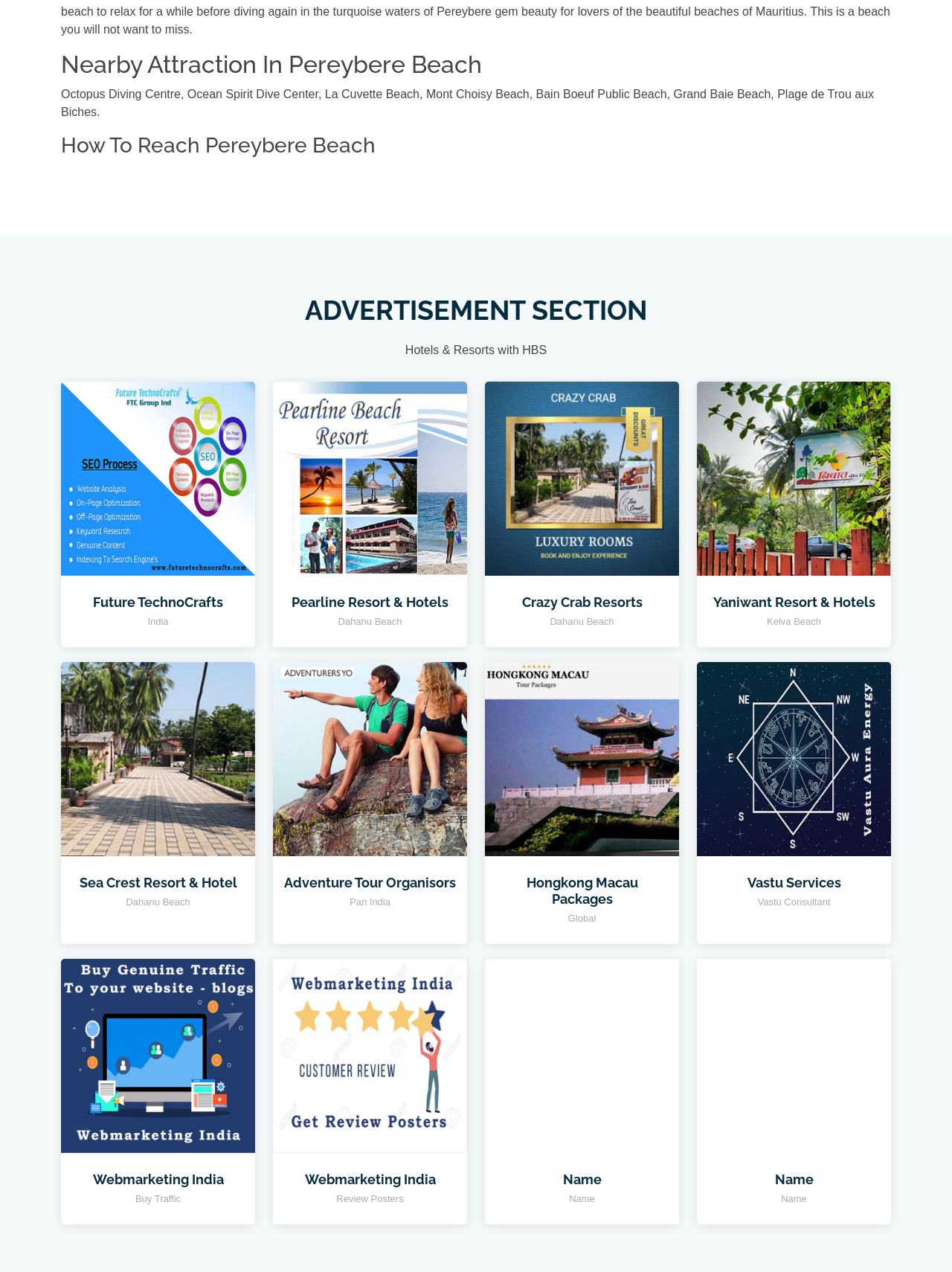Can you show the bounding box coordinates of the region to click on to complete the task described in the instruction: "View Beach Hotels & Resorts"?

[0.509, 0.371, 0.713, 0.381]